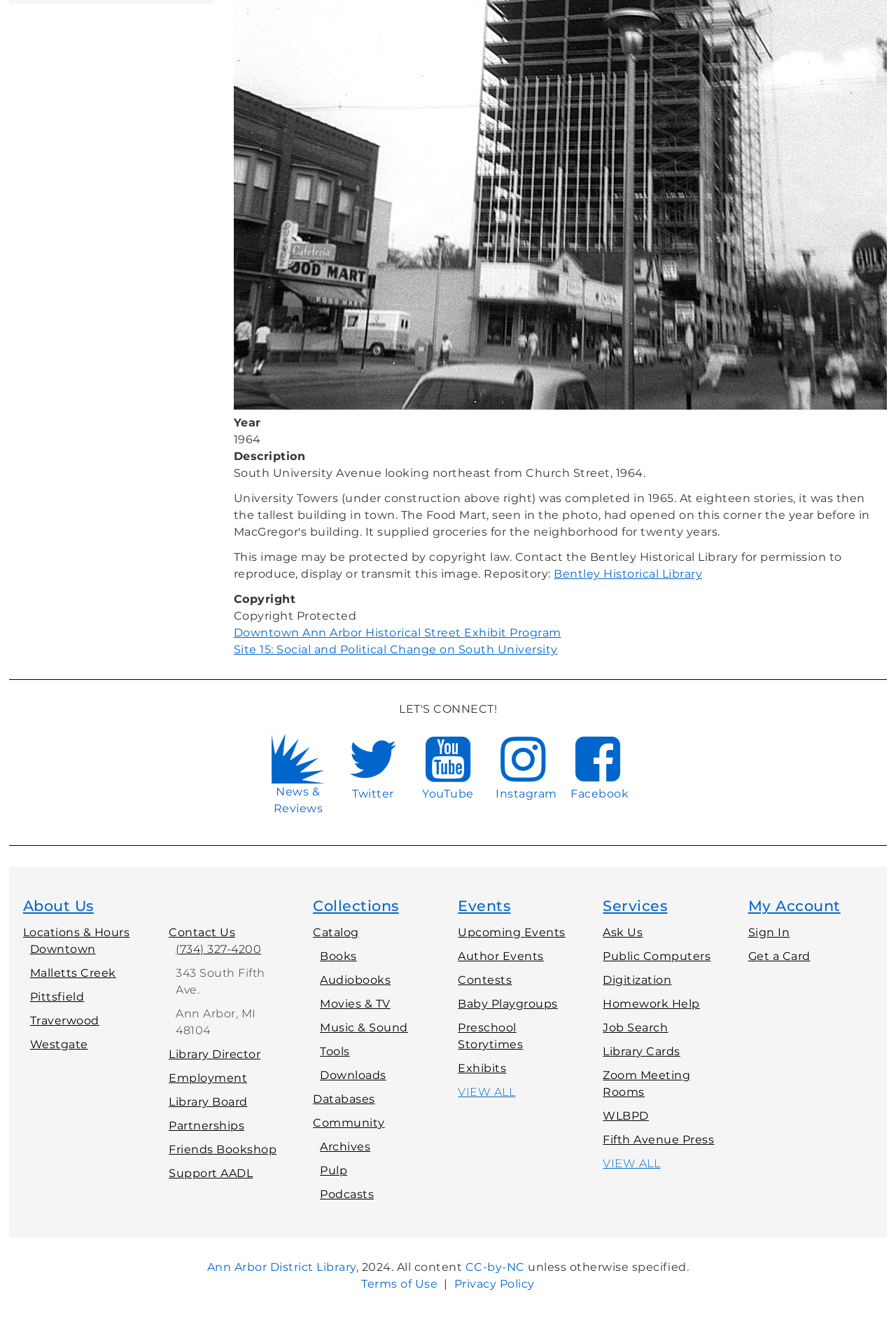Mark the bounding box of the element that matches the following description: "Ann Arbor District Library".

[0.231, 0.953, 0.397, 0.963]